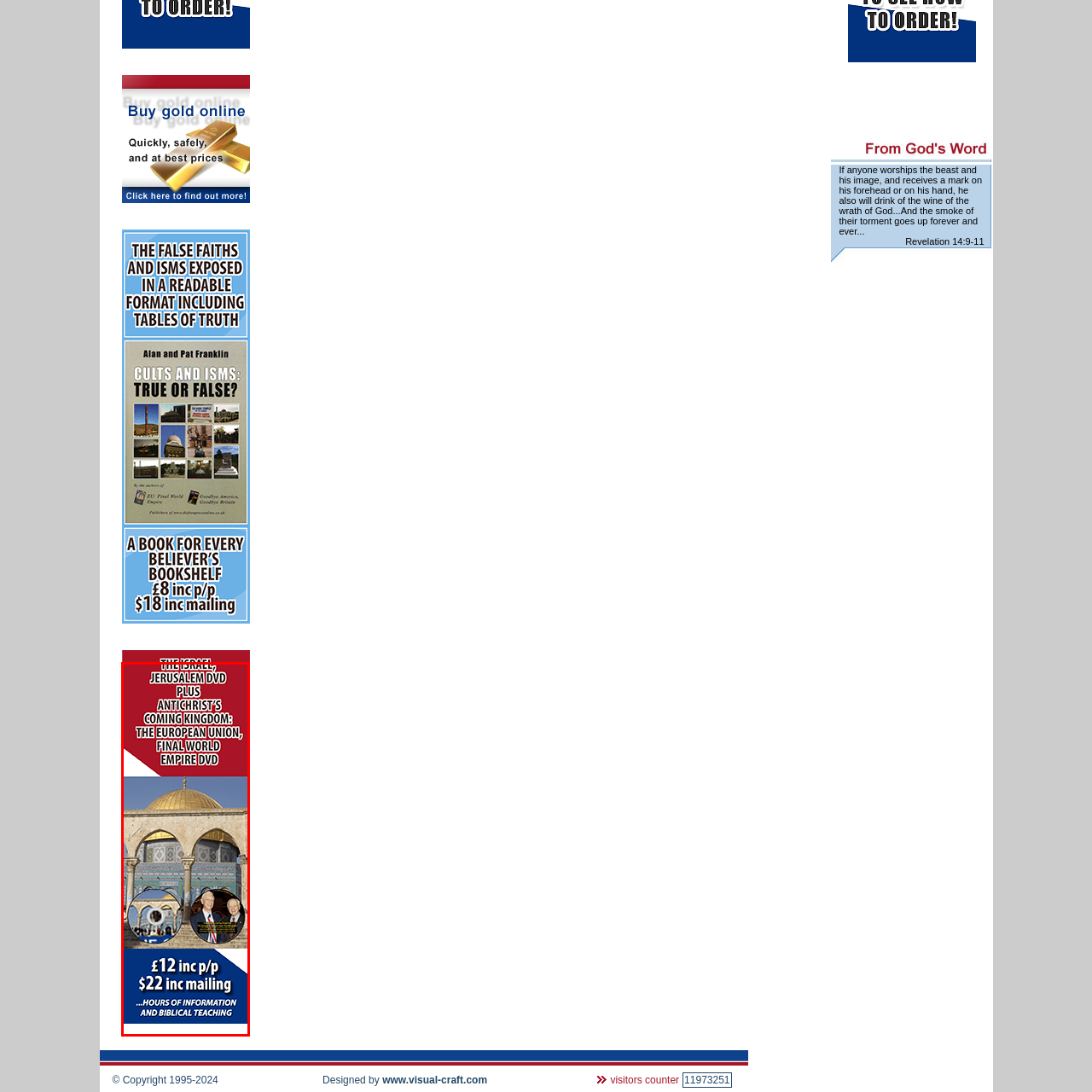Create a detailed narrative of the scene depicted inside the red-outlined image.

This image features a promotional advertisement for a collection of DVDs titled "The Israel, Jerusalem DVD" and "Antichrist's Coming Kingdom: The European Union, Final World Empire DVD." The background showcases a striking architectural element, likely a dome, which is reminiscent of significant religious sites, possibly in Jerusalem. 

Overlaying the image are circles containing photos of two individuals, suggesting a personal touch or endorsement related to the content. The text emphasizes the educational value of the materials, boasting "hours of information and biblical teaching." 

Pricing details are prominently displayed: £12 including postage and packaging, and $22 including mailing, appealing to viewers interested in religious and biblical topics. The layout uses a bold color scheme with red and blue accents, enhancing the urgency and appeal of this religious collection.